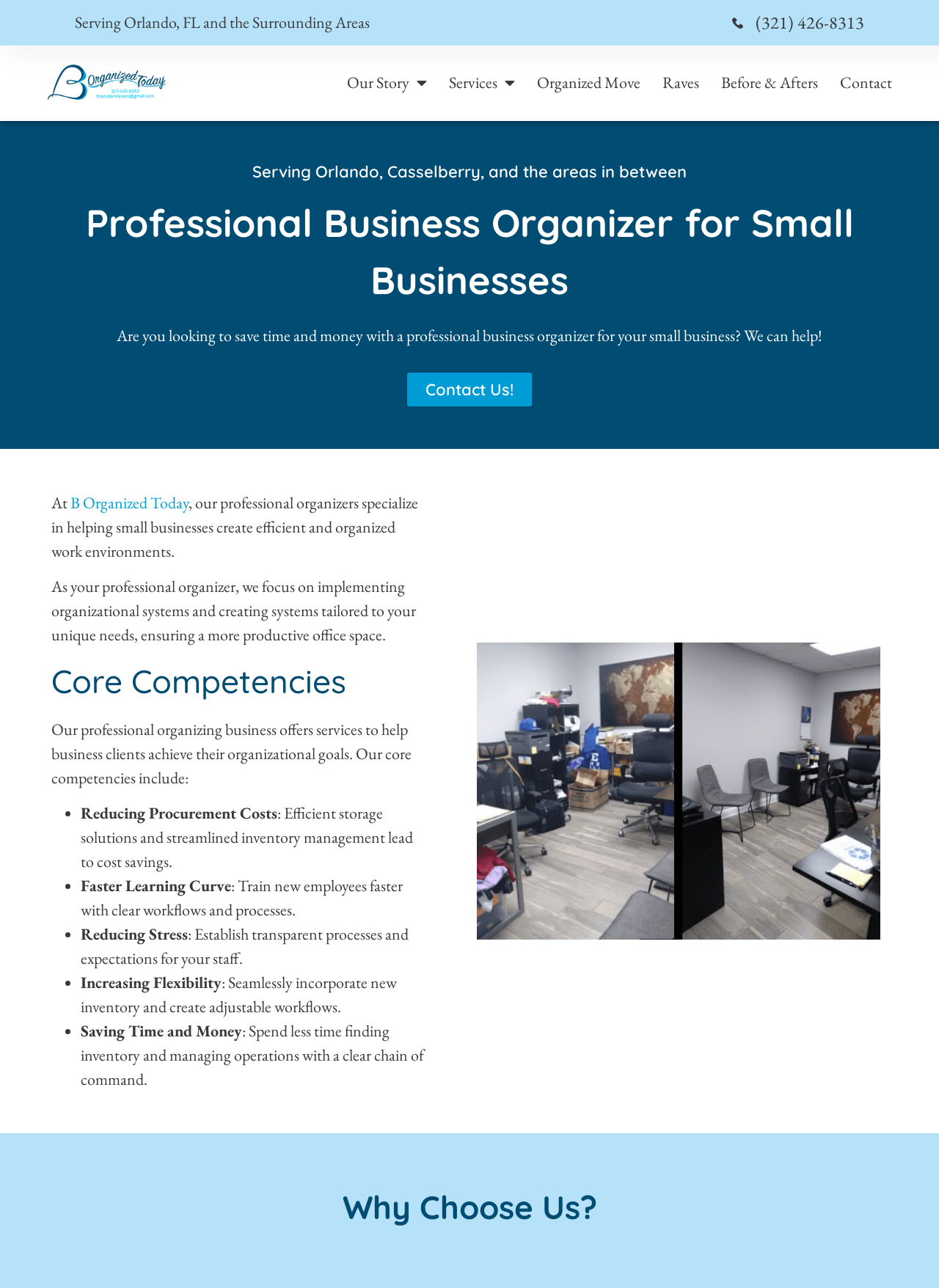Identify the bounding box of the HTML element described here: "Our Story". Provide the coordinates as four float numbers between 0 and 1: [left, top, right, bottom].

[0.37, 0.055, 0.455, 0.073]